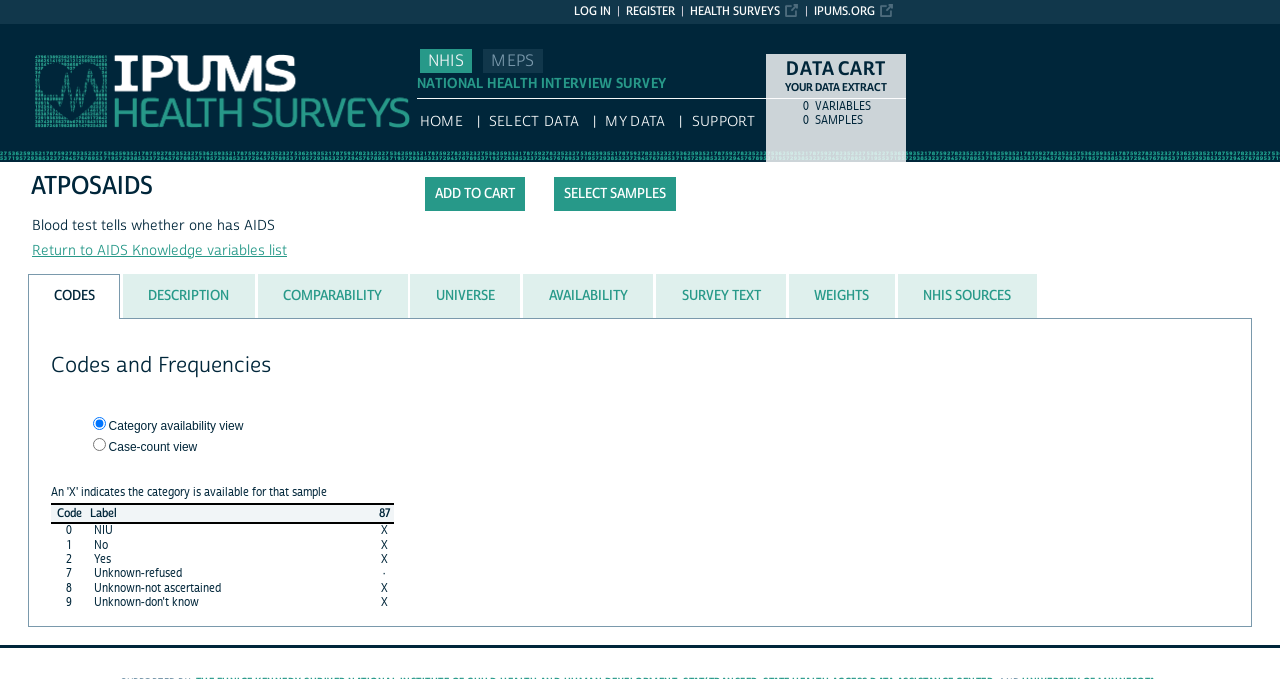Locate the bounding box coordinates of the element that needs to be clicked to carry out the instruction: "Click the 'SELECT SAMPLES' link". The coordinates should be given as four float numbers ranging from 0 to 1, i.e., [left, top, right, bottom].

[0.433, 0.261, 0.528, 0.311]